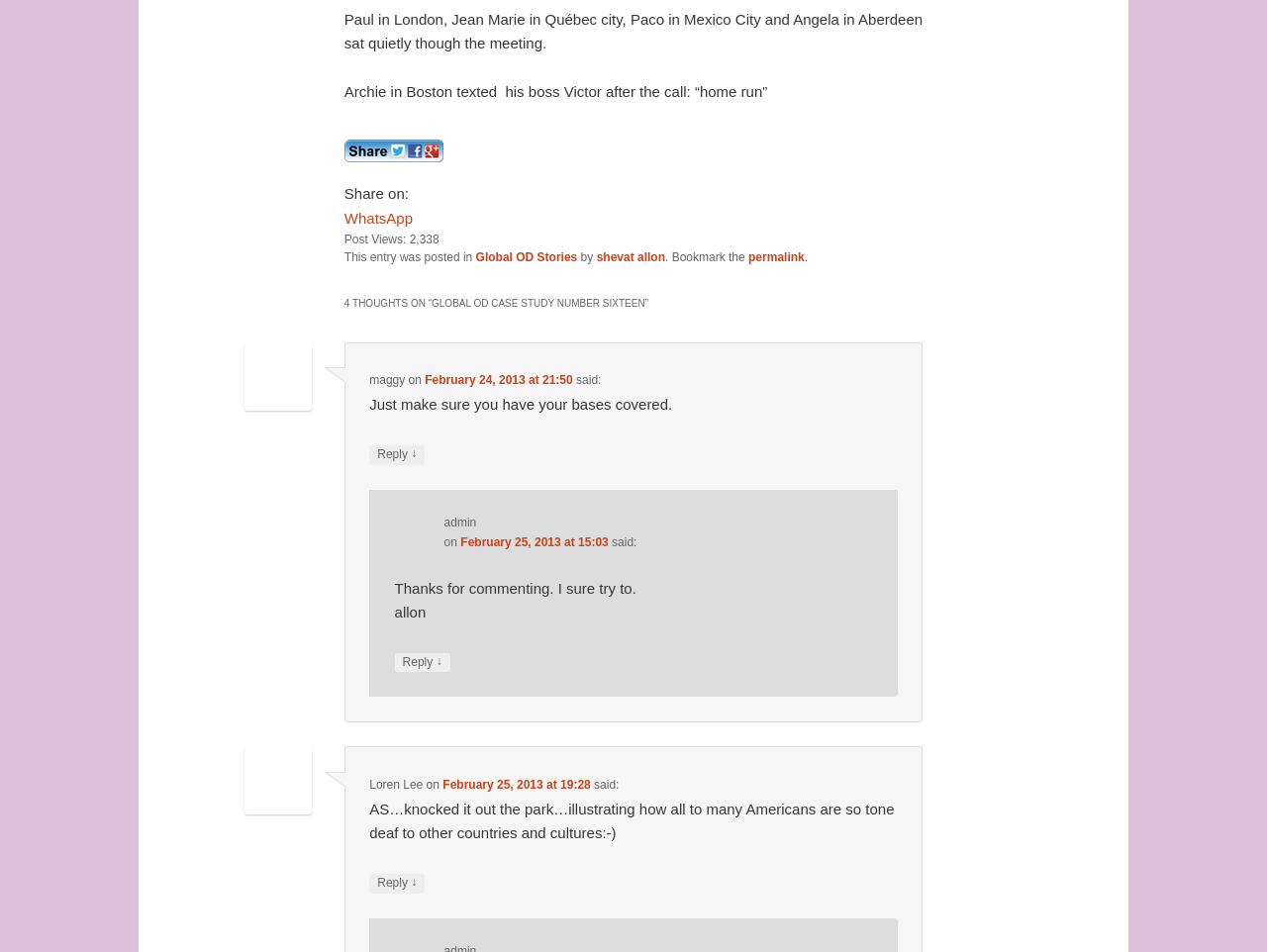Consider the image and give a detailed and elaborate answer to the question: 
Who wrote the post 'GLOBAL OD CASE STUDY NUMBER SIXTEEN'?

I found the answer by looking at the footer section of the post, where it says 'This entry was posted in Global OD Stories by shevat allon'. This indicates that shevat allon is the author of the post.